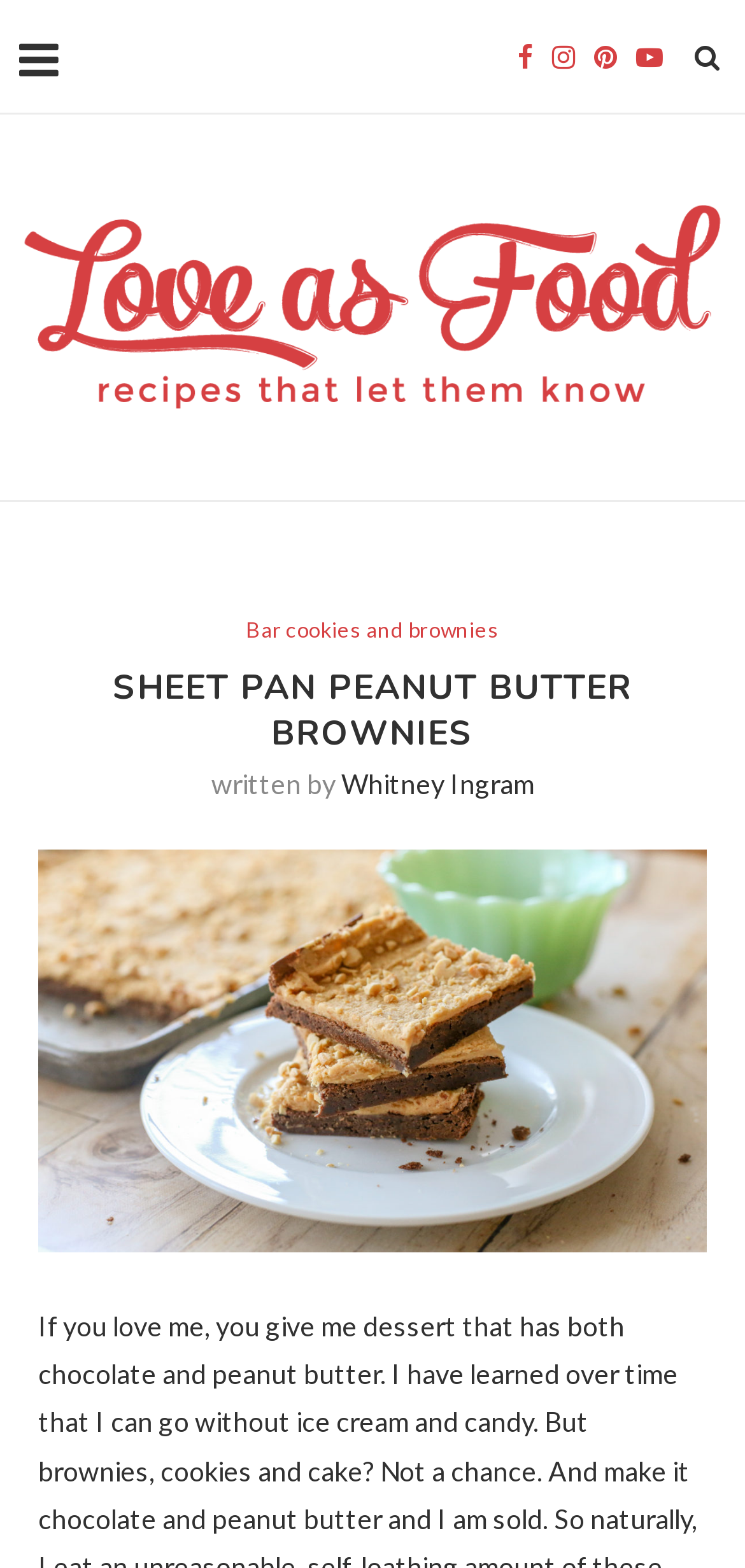Please give a concise answer to this question using a single word or phrase: 
What is the website's name?

Love As Food